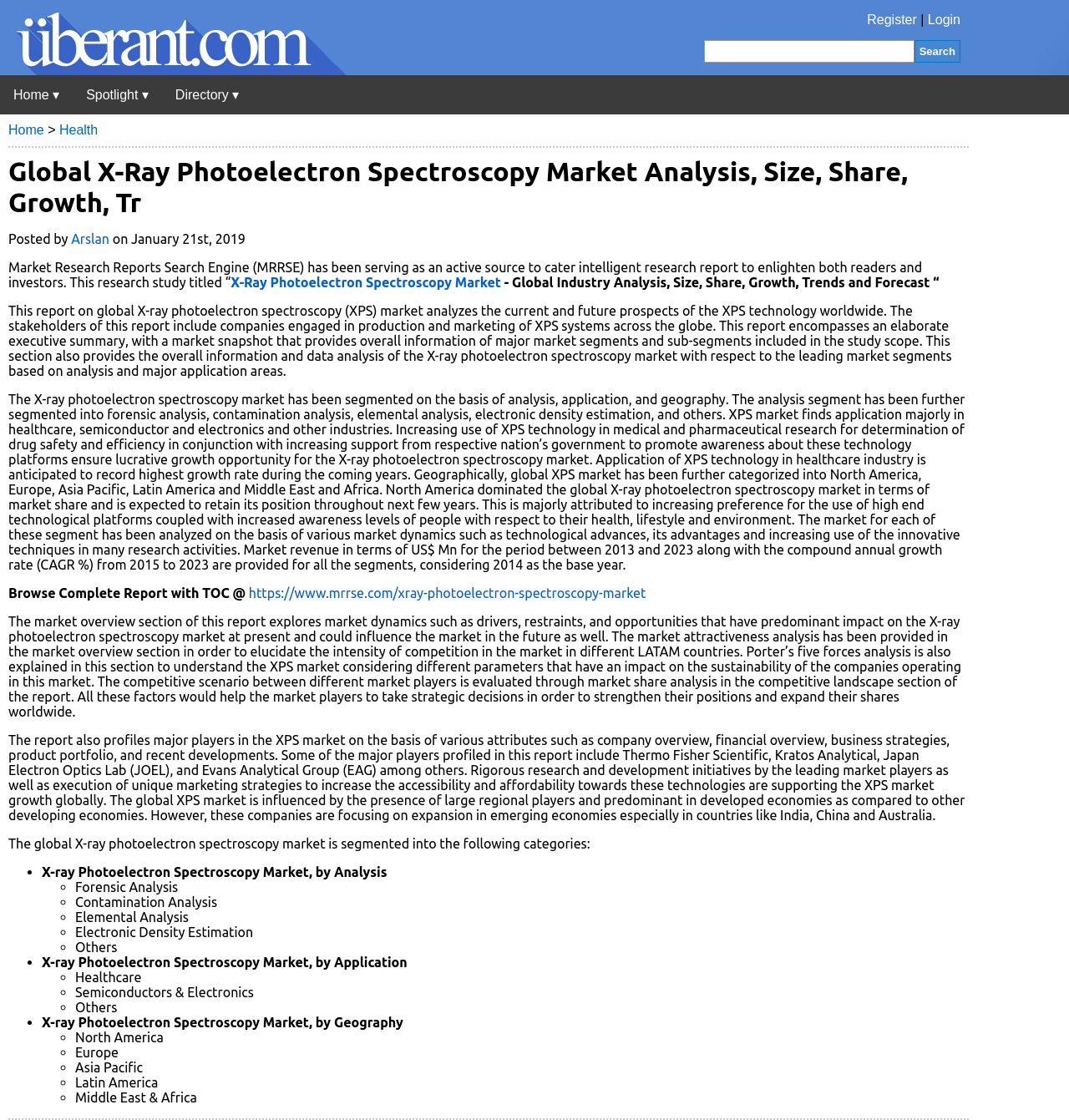Can you provide the bounding box coordinates for the element that should be clicked to implement the instruction: "Go to Home"?

[0.0, 0.067, 0.068, 0.102]